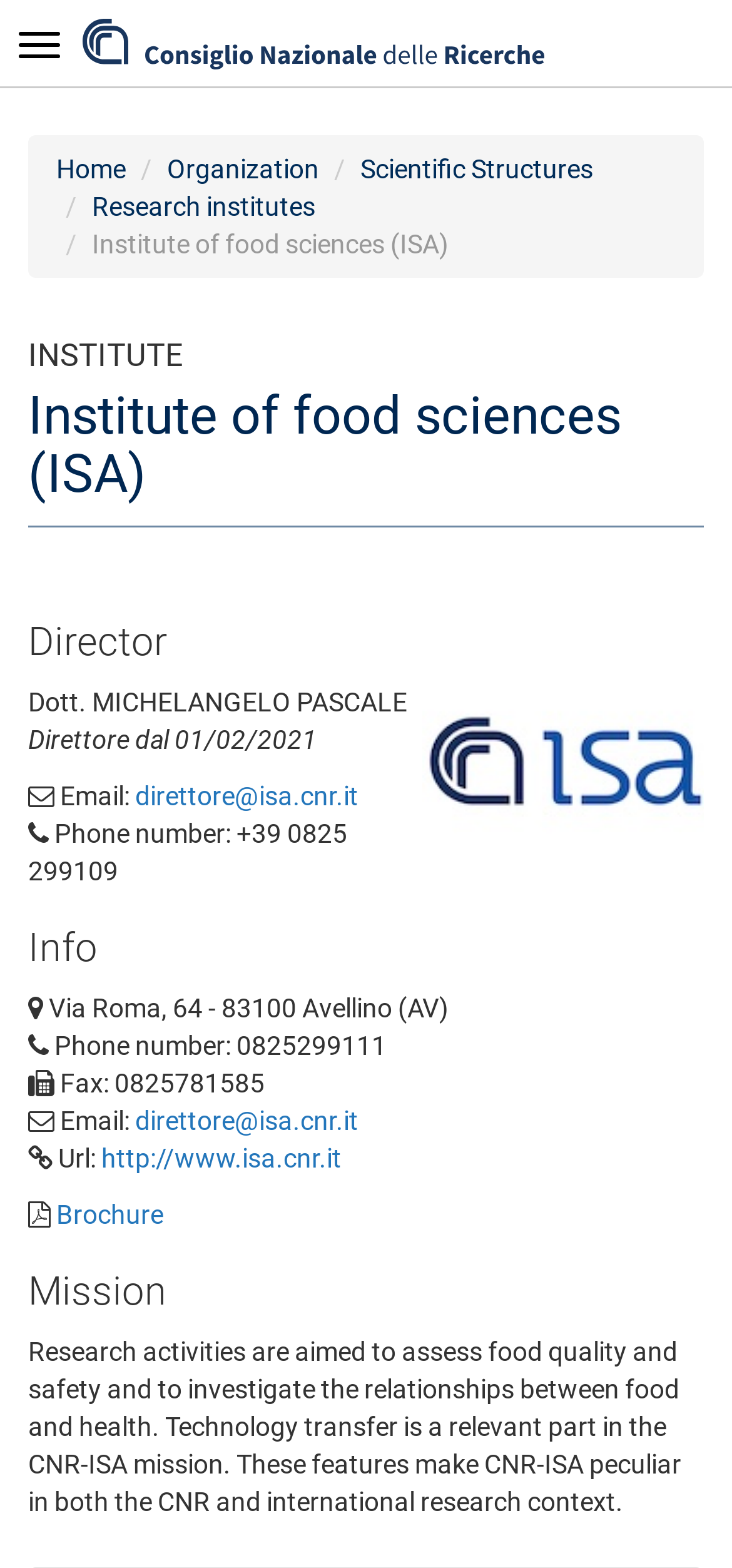Who is the director of the institute?
Carefully examine the image and provide a detailed answer to the question.

I found the answer by looking at the static text element with the ID 316, which contains the text 'Dott. MICHELANGELO PASCALE'. This text is present under the heading element with ID 178, which is labeled as 'Director', indicating that Dott. MICHELANGELO PASCALE is the director of the institute.